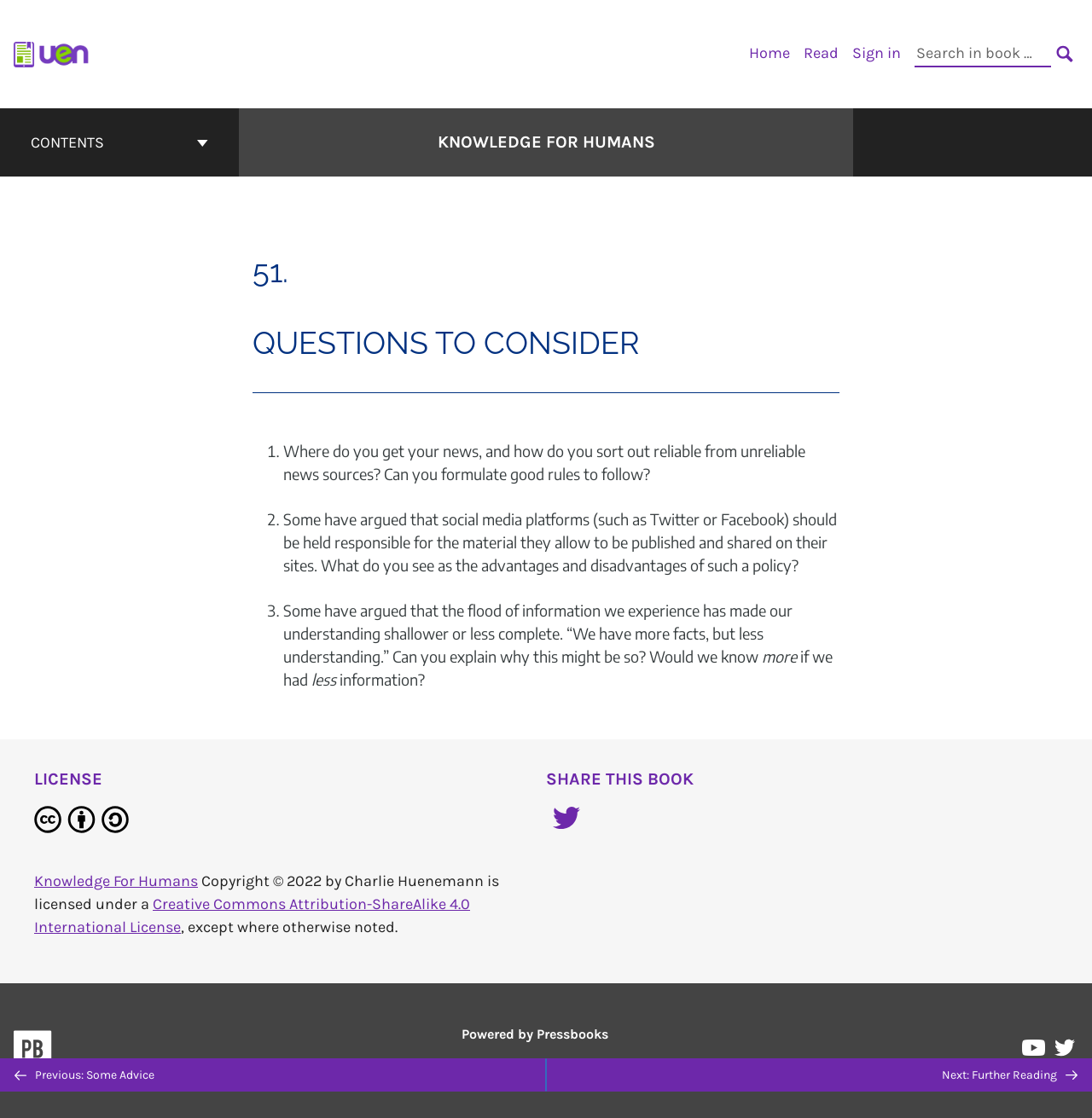What is the name of the book?
Using the information presented in the image, please offer a detailed response to the question.

I found the answer by looking at the heading 'Go to the cover page of Knowledge For Humans' and the StaticText 'KNOWLEDGE FOR HUMANS' inside it.